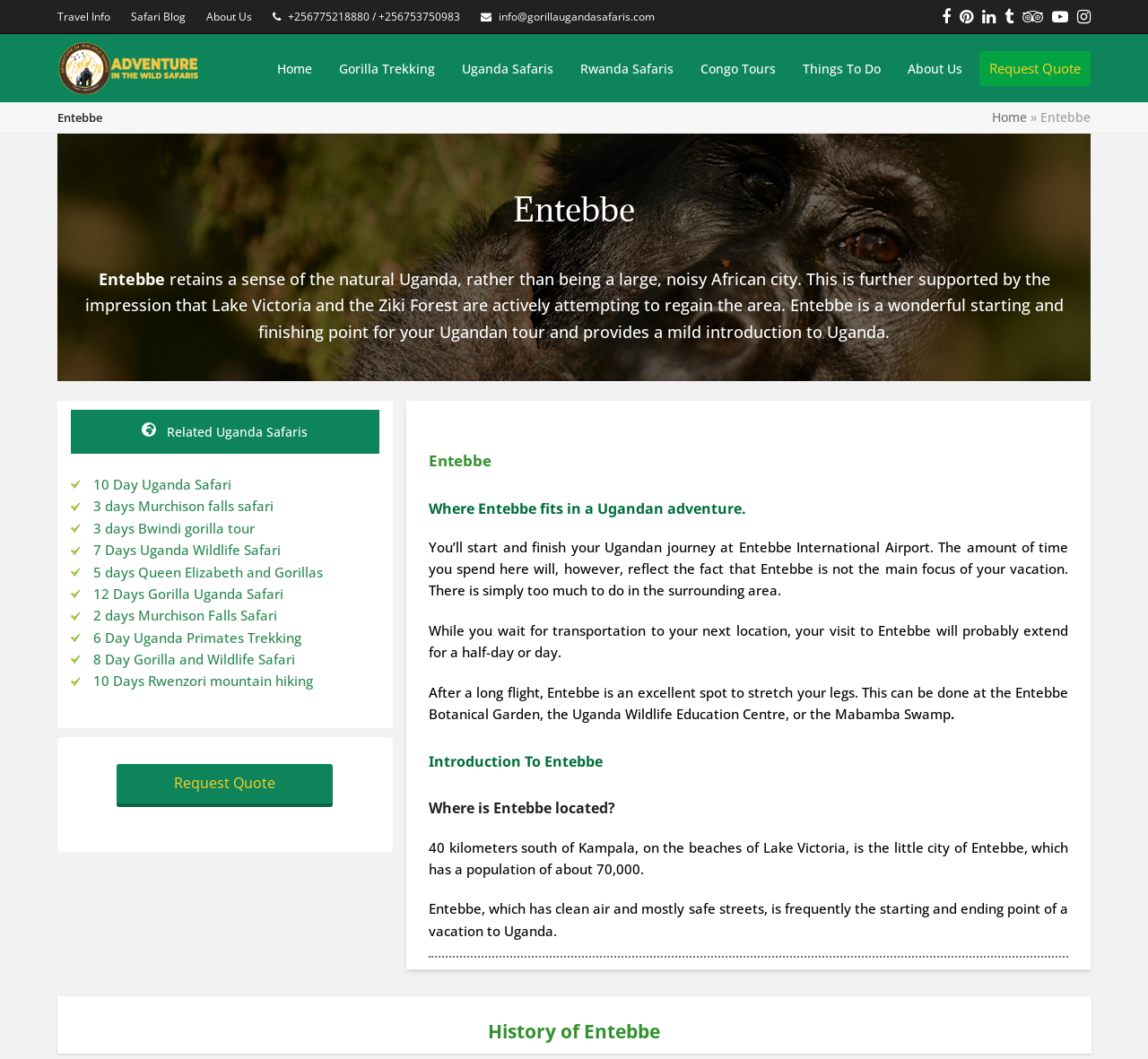Pinpoint the bounding box coordinates of the element to be clicked to execute the instruction: "Visit Facebook page".

[0.82, 0.002, 0.828, 0.03]